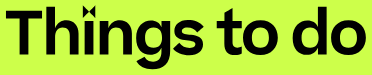Respond to the question with just a single word or phrase: 
What is the purpose of the event?

to bring joy to the local population